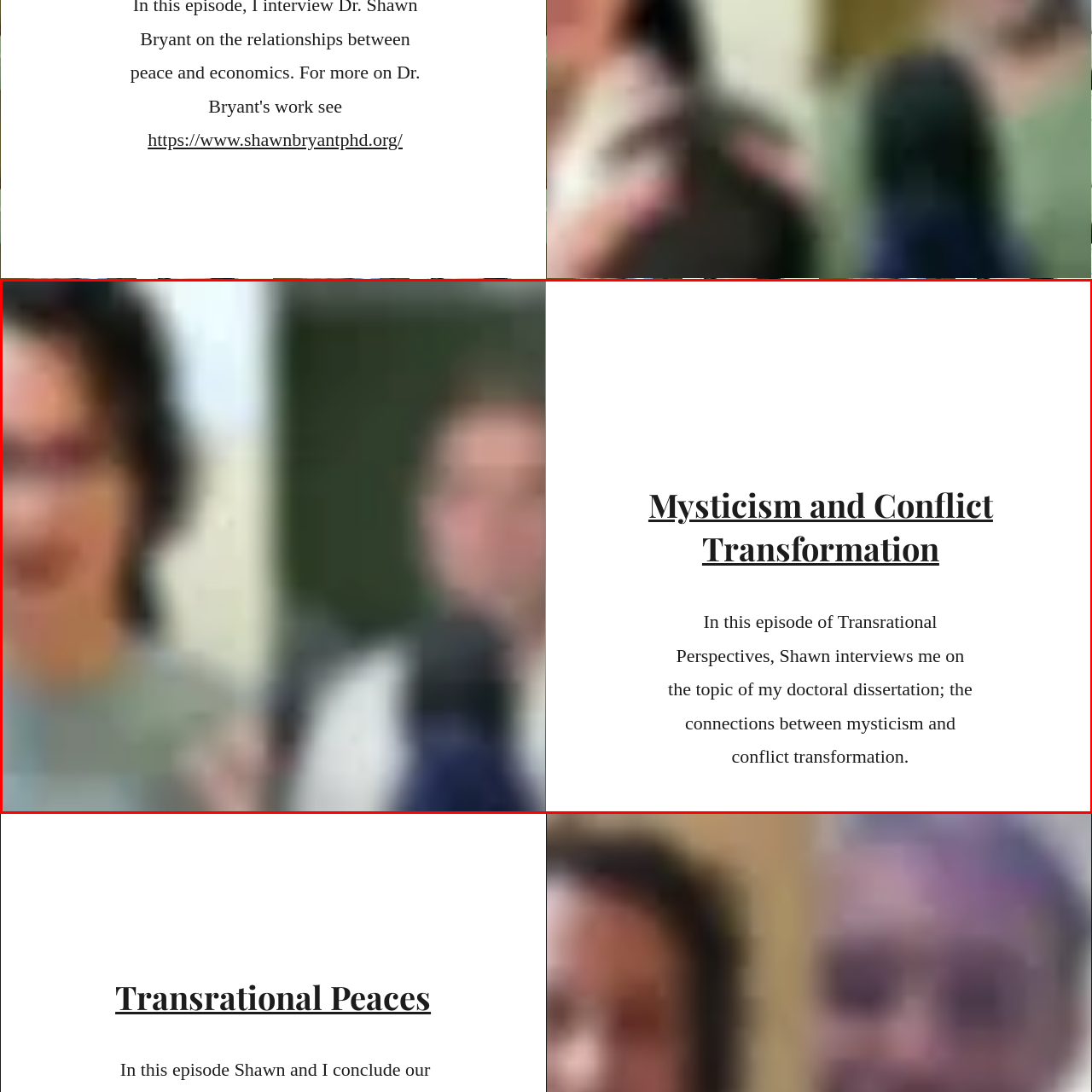What is the speaker's academic achievement?
Focus on the image bounded by the red box and reply with a one-word or phrase answer.

Doctoral dissertation